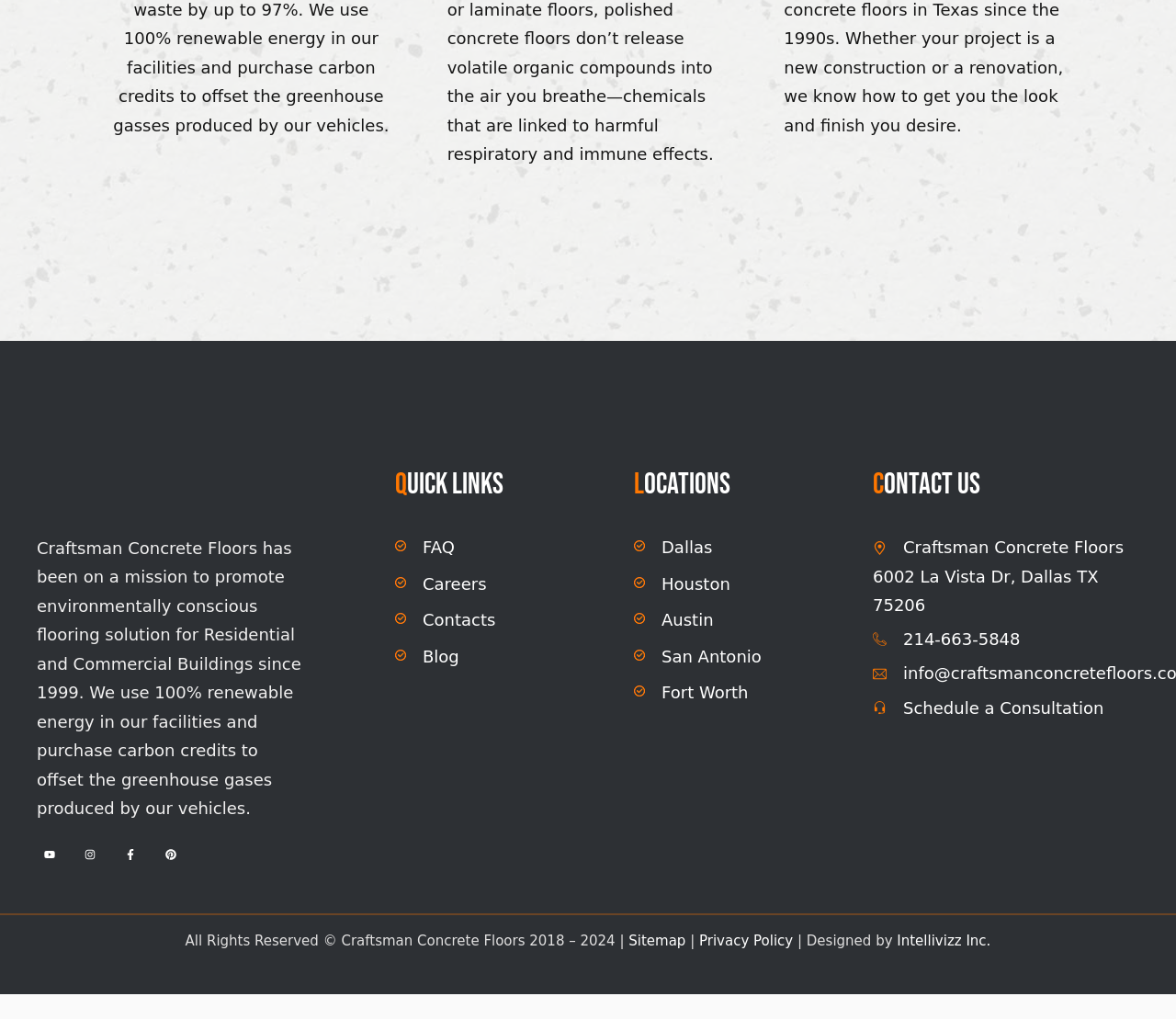How can I contact the company?
Based on the image, respond with a single word or phrase.

Phone number and schedule a consultation